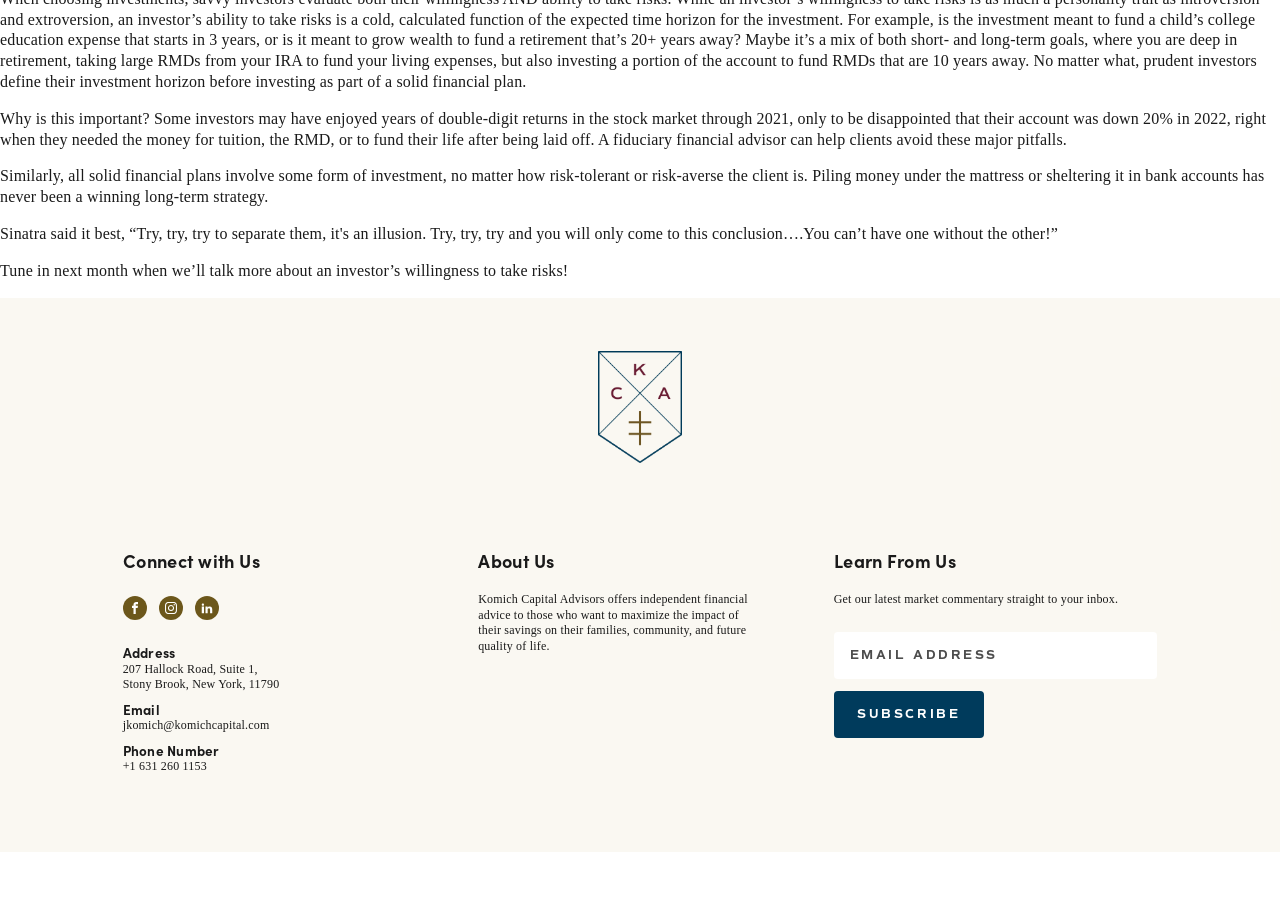Please locate the UI element described by "Valuation" and provide its bounding box coordinates.

None